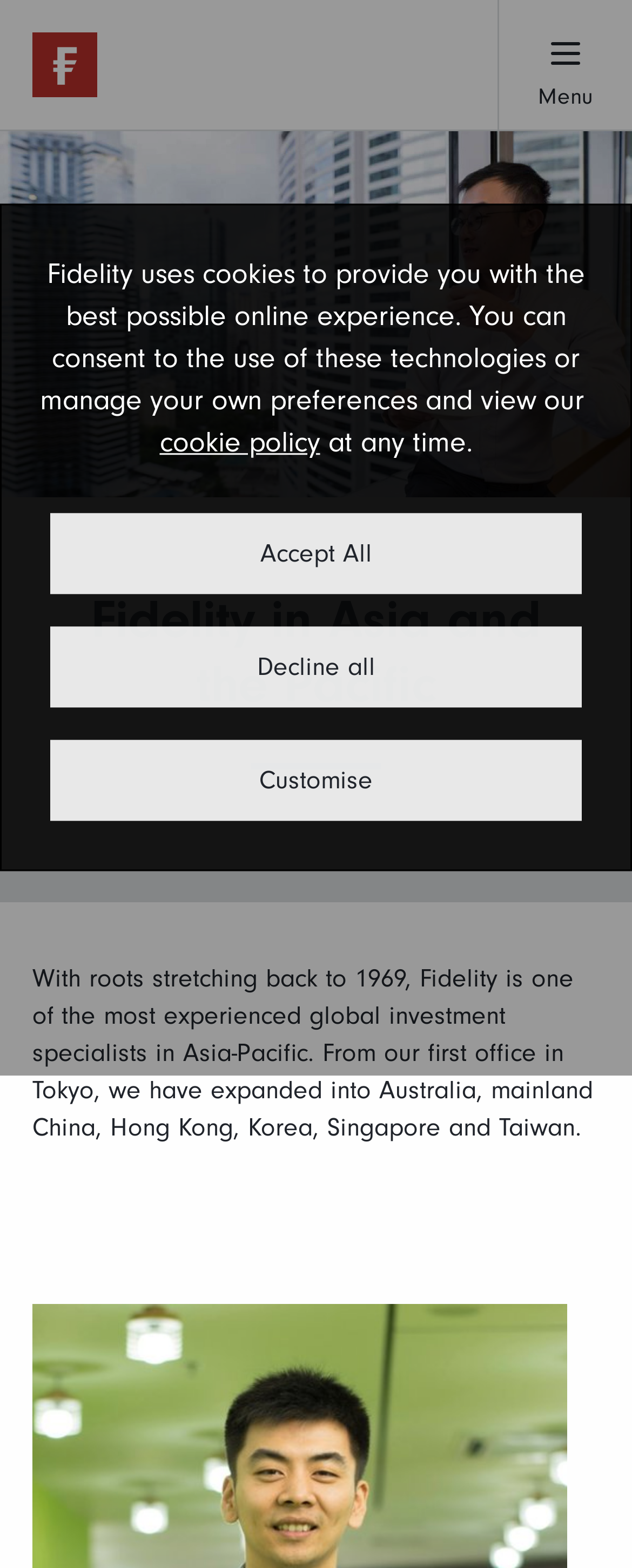Please find the bounding box coordinates of the clickable region needed to complete the following instruction: "Search for a job". The bounding box coordinates must consist of four float numbers between 0 and 1, i.e., [left, top, right, bottom].

[0.038, 0.361, 0.121, 0.426]